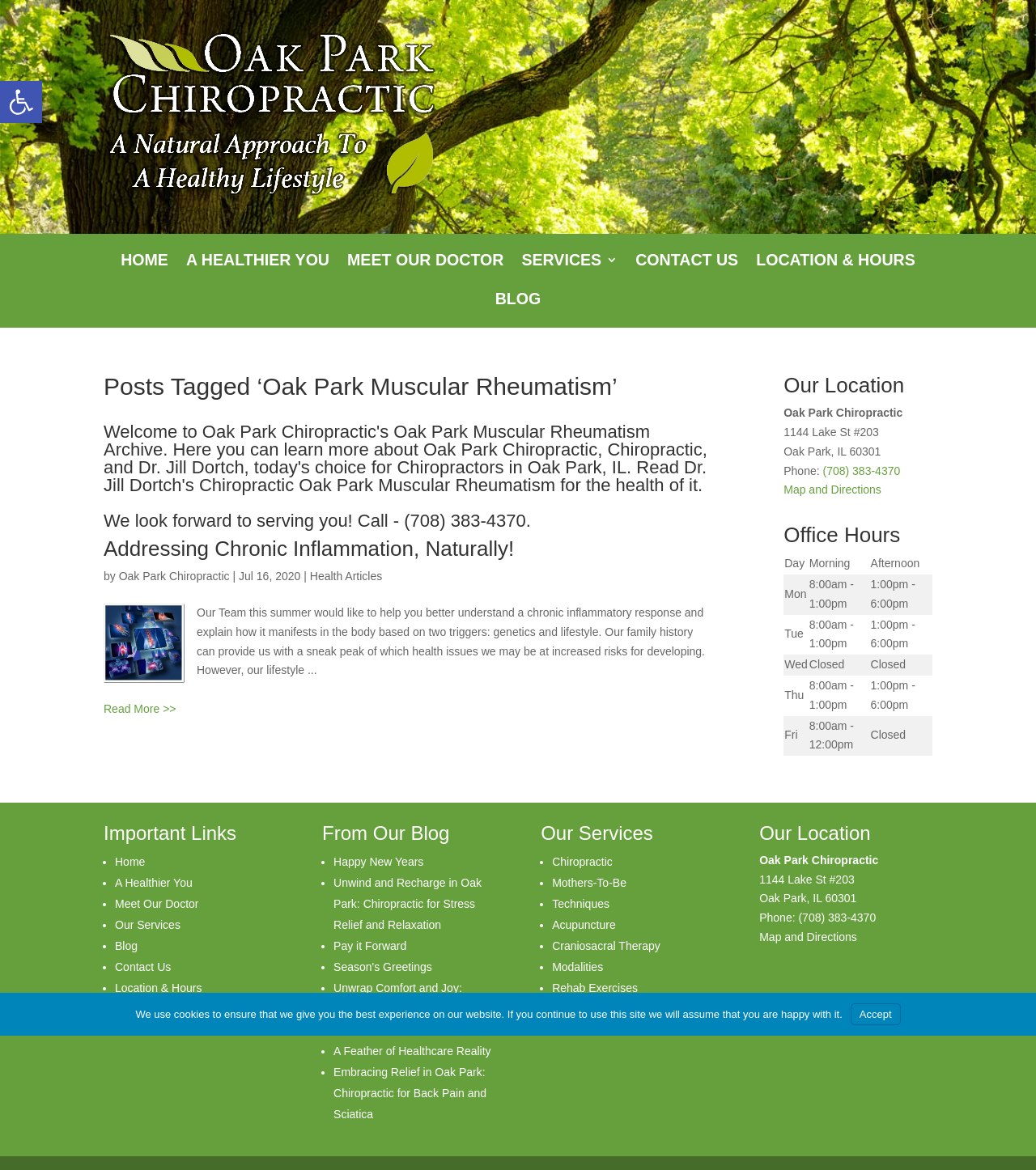From the image, can you give a detailed response to the question below:
What is the topic of the blog post 'Addressing Chronic Inflammation, Naturally!'?

The topic of the blog post 'Addressing Chronic Inflammation, Naturally!' can be inferred from the title of the post, which suggests that it is about addressing chronic inflammation in a natural way.